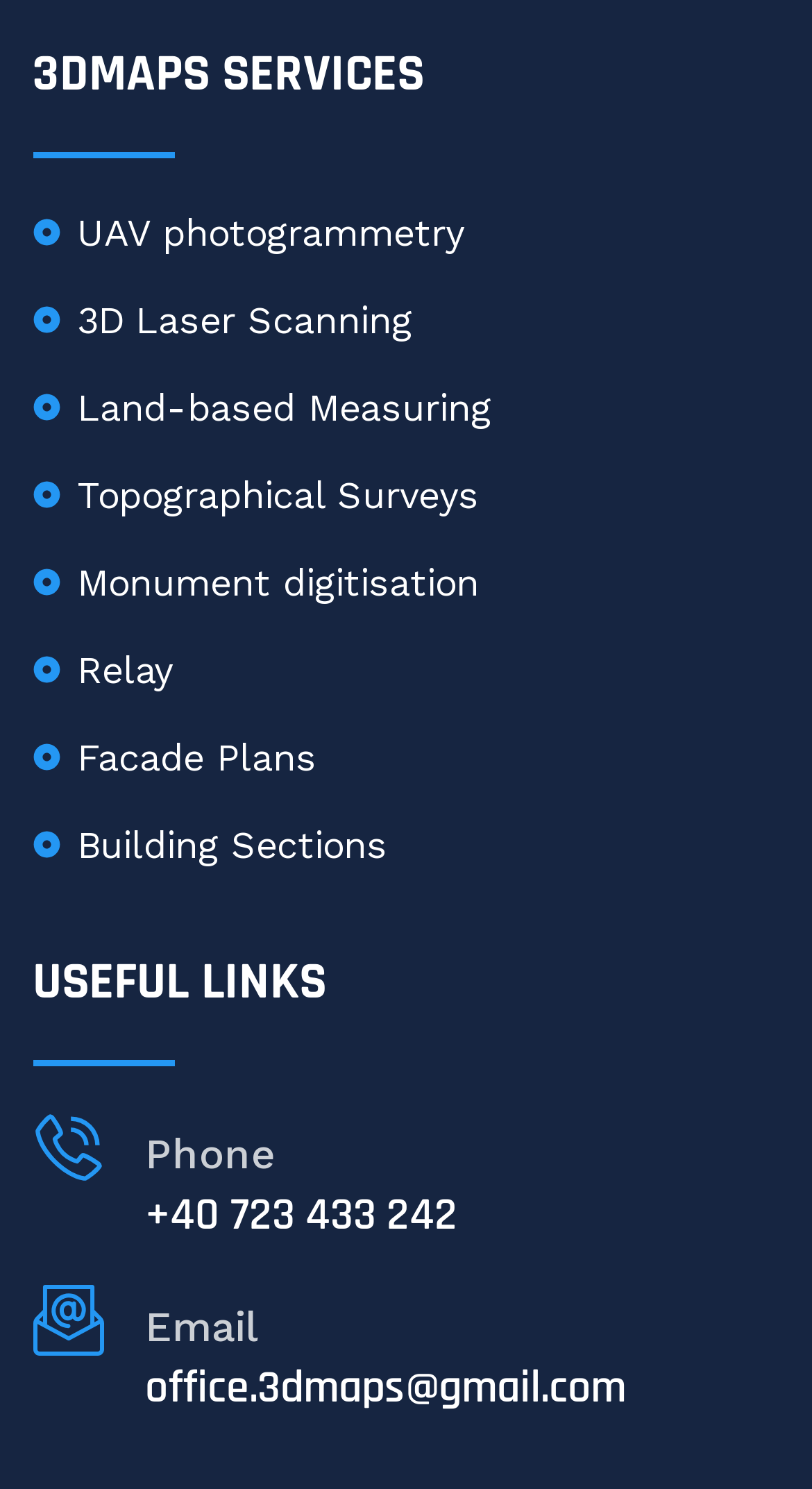How many links are under 'USEFUL LINKS'?
Look at the image and respond with a one-word or short-phrase answer.

2